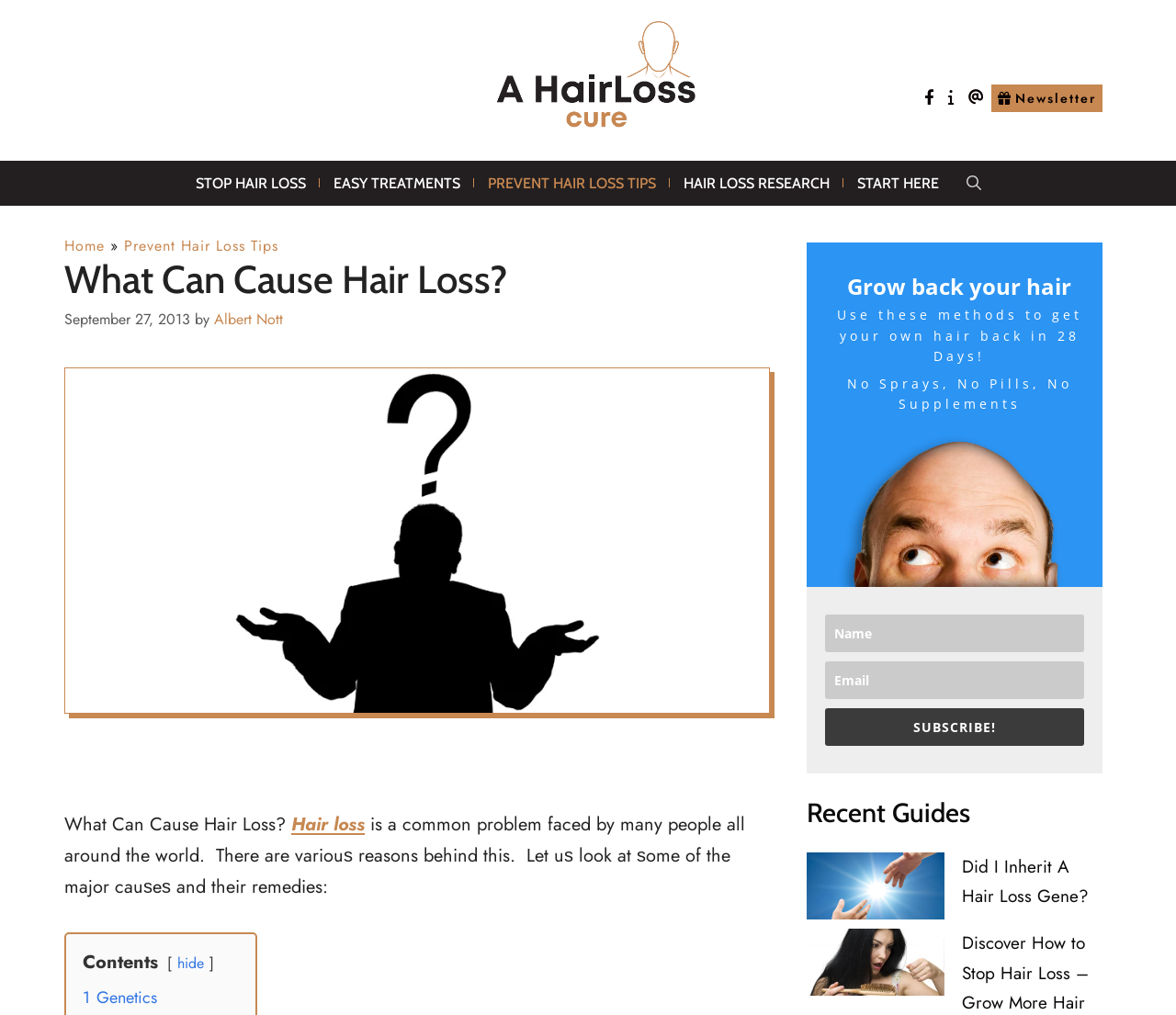Can you extract the headline from the webpage for me?

What Can Cause Hair Loss?